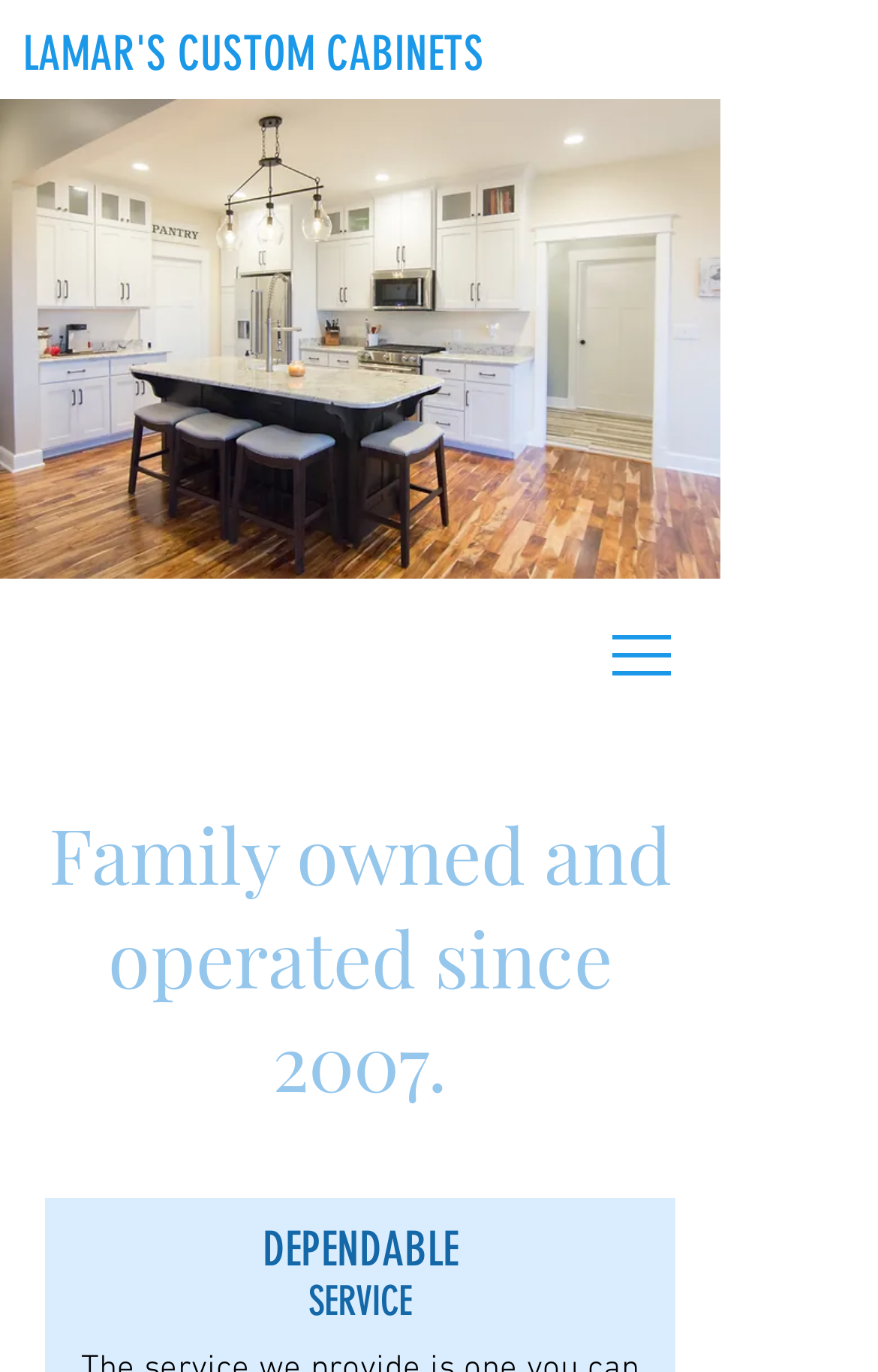Please answer the following query using a single word or phrase: 
What is the name of the company?

Lamar's Custom Cabinets